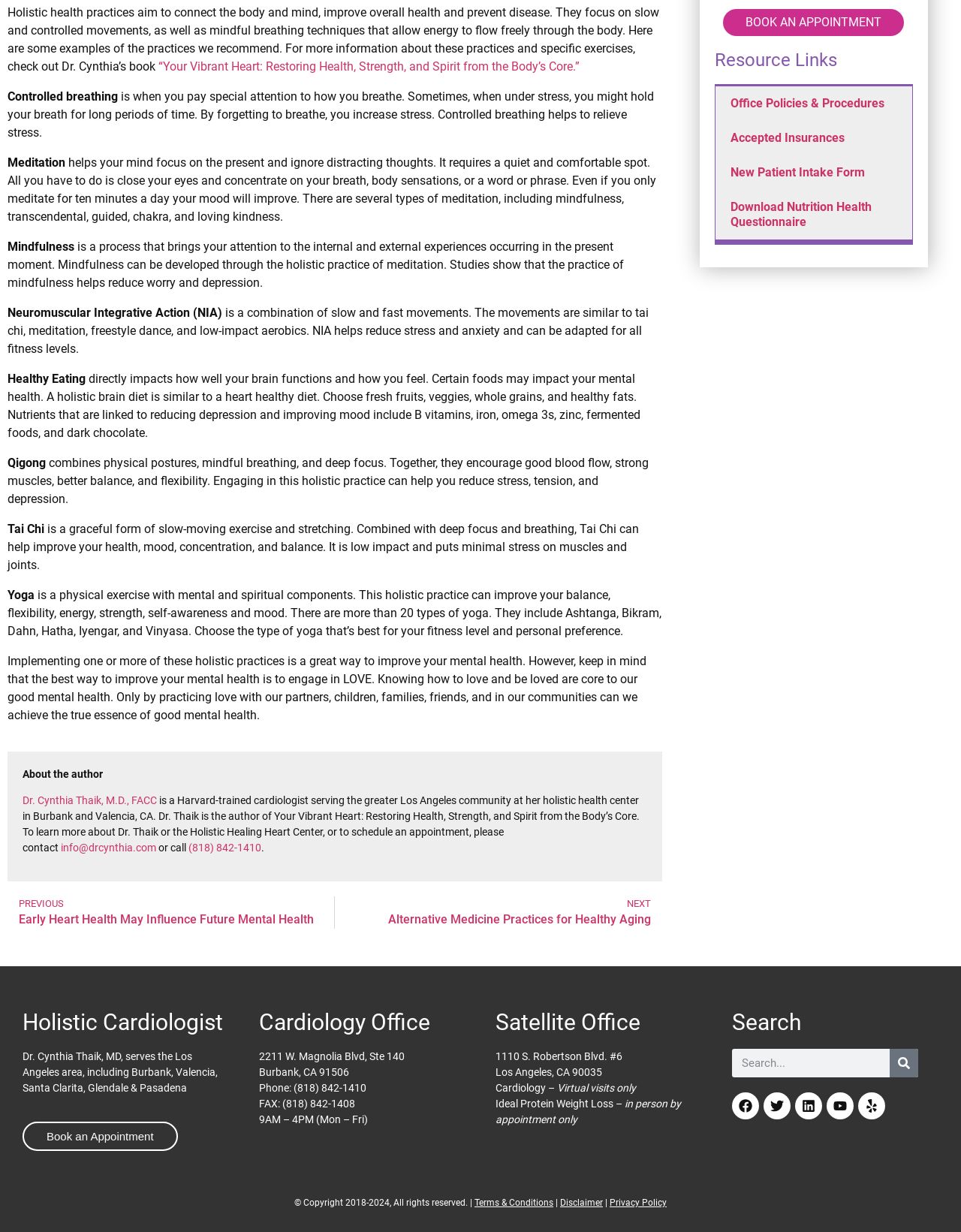Based on the image, please elaborate on the answer to the following question:
What is the phone number of the cardiology office?

The answer can be found in the text where it says '(818) 842-1410' which is the phone number of the cardiology office.